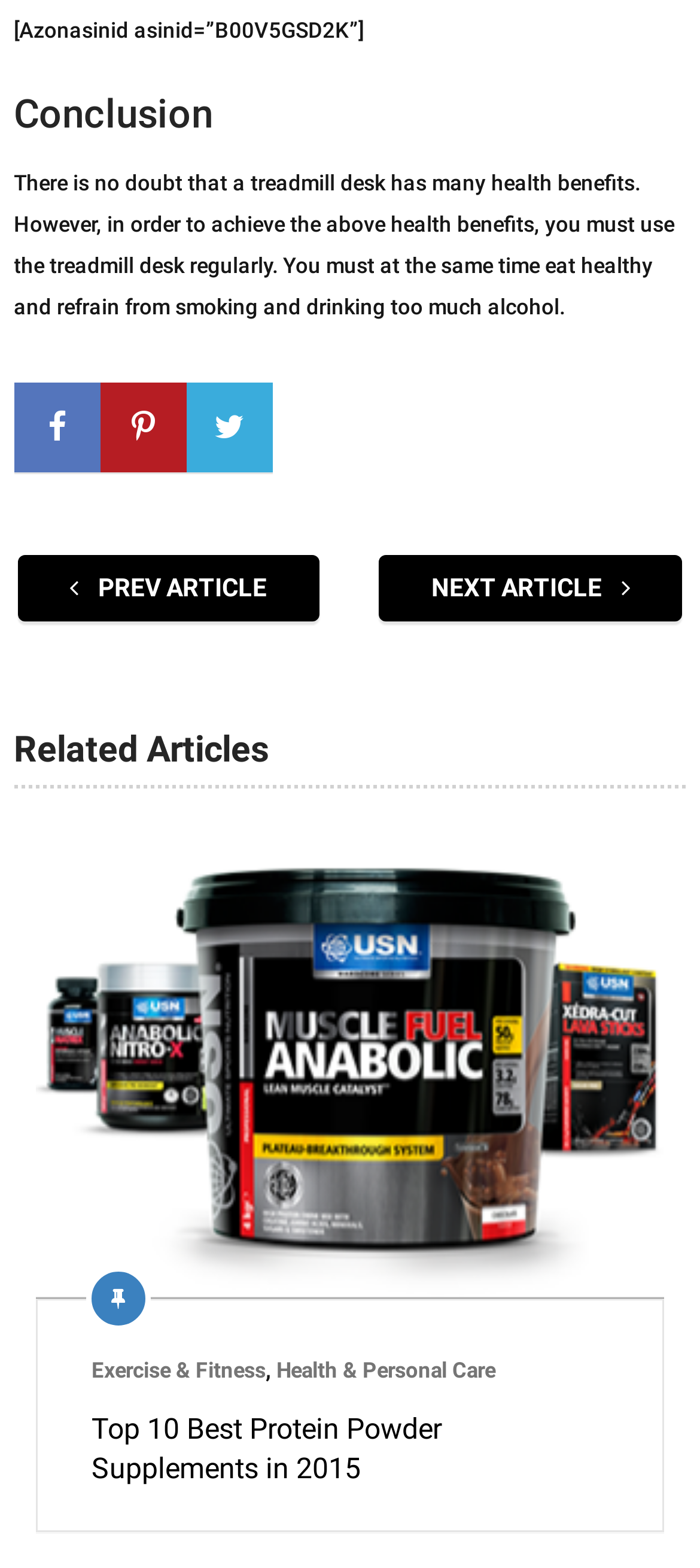Given the element description, predict the bounding box coordinates in the format (top-left x, top-left y, bottom-right x, bottom-right y), using floating point numbers between 0 and 1: Tweet

[0.266, 0.244, 0.389, 0.302]